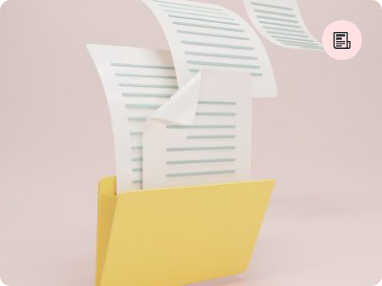What is the color of the lines on the papers?
Refer to the image and provide a detailed answer to the question.

According to the caption, the papers emerging from the yellow folder are illustrated with light blue lines, suggesting a focus on organization and documentation.